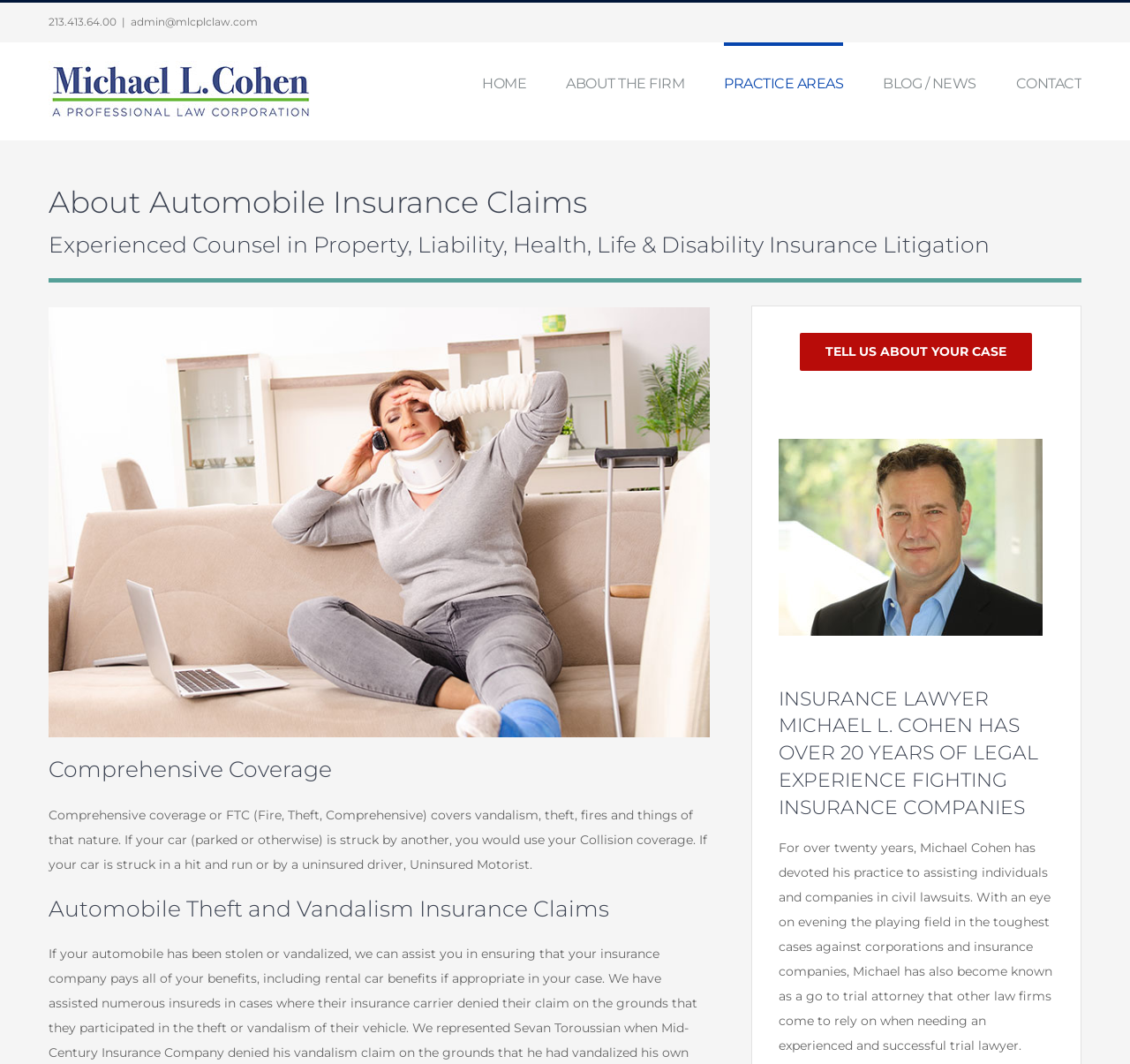Please specify the bounding box coordinates of the clickable section necessary to execute the following command: "Visit the 'ABOUT THE FIRM' page".

[0.501, 0.04, 0.605, 0.115]